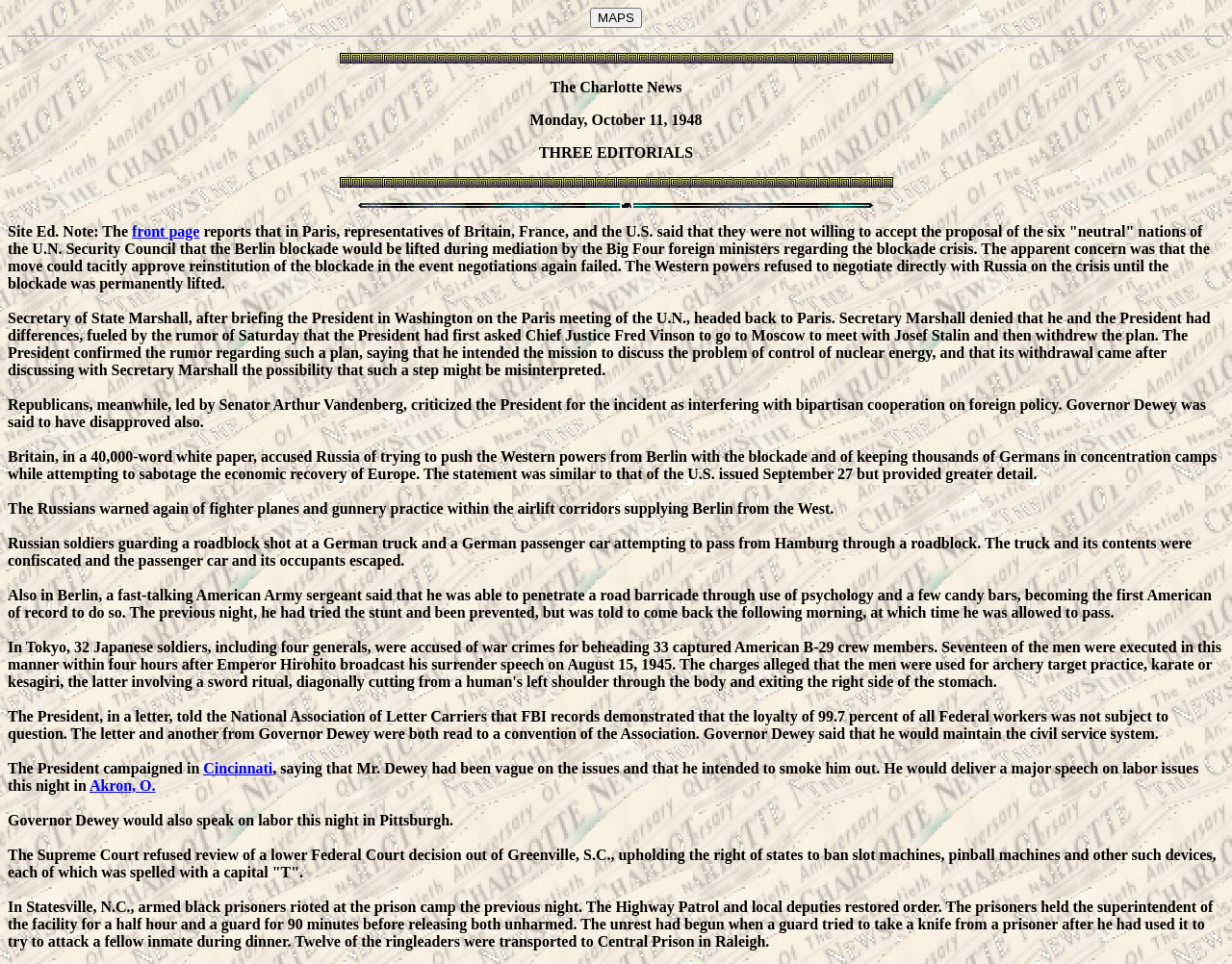Provide a comprehensive caption for the webpage.

This webpage appears to be a news archive from Monday, October 11, 1948. At the top, there is a link to "MAPS" and a horizontal separator line. Below the separator, there is an image, followed by the title "The Charlotte News" and the date "Monday, October 11, 1948". 

Underneath the title, there are three editorial sections, each with a brief description. The first section has an image, and the second section has two images. 

The main content of the webpage is a series of news articles, each with a brief summary. The articles are arranged in a list, with 39 items in total. The topics of the articles vary, but they seem to be focused on national and international news, including politics, foreign policy, and crime. 

Some of the articles mention specific events, such as a meeting of the U.N. Security Council, a statement by Secretary of State Marshall, and a warning from Russia about fighter planes and gunnery practice. Others discuss political campaigns, including a speech by the President and a response from Governor Dewey. 

There are also articles about local news, such as a riot at a prison camp in North Carolina and a statement from the Supreme Court about the right of states to ban certain machines. 

Throughout the webpage, there are several links to other pages, including "front page", "MAPS", "Cincinnati", "Akron, O.", and "Pittsburgh".